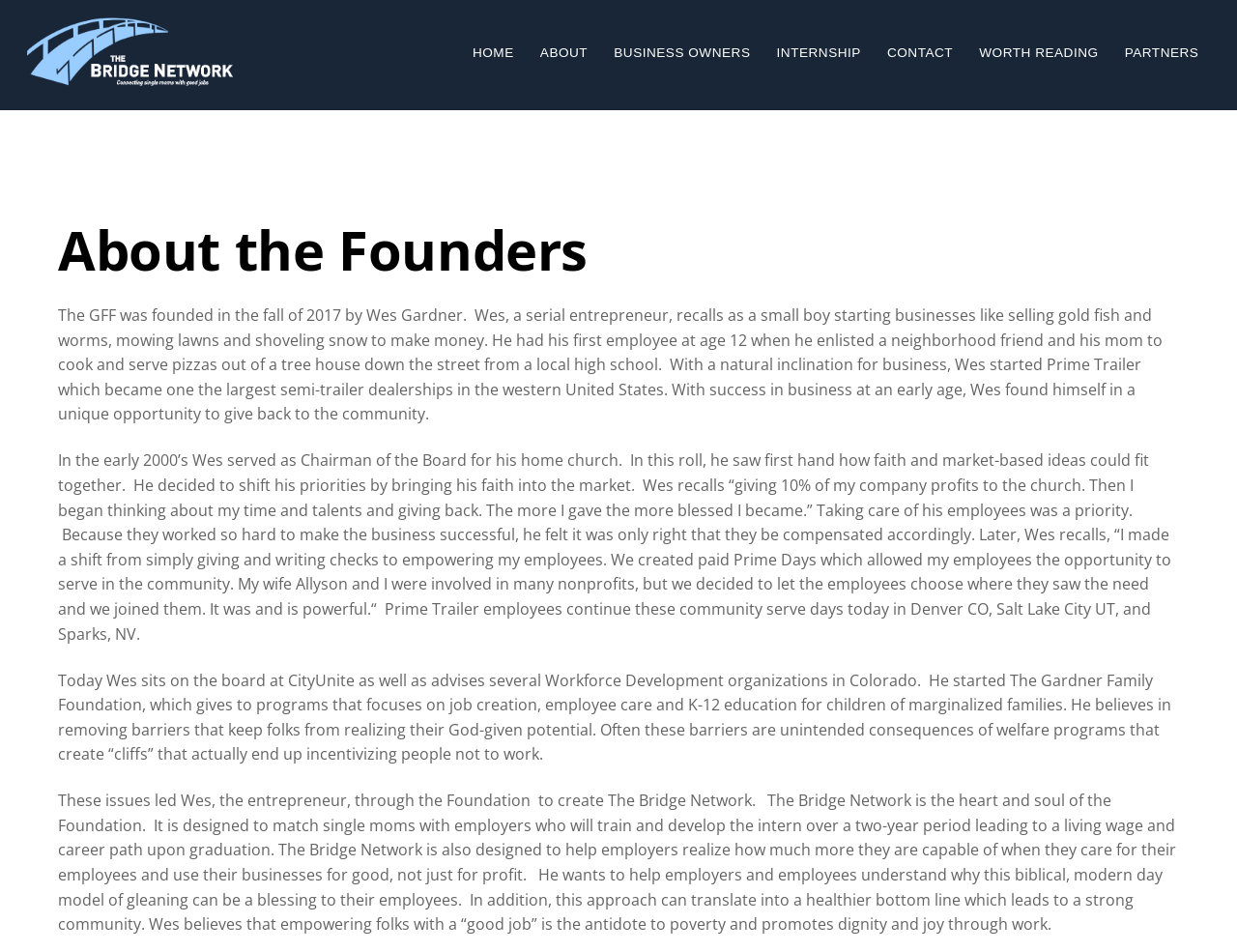Please identify the bounding box coordinates for the region that you need to click to follow this instruction: "Go to the HOME page".

[0.373, 0.002, 0.424, 0.112]